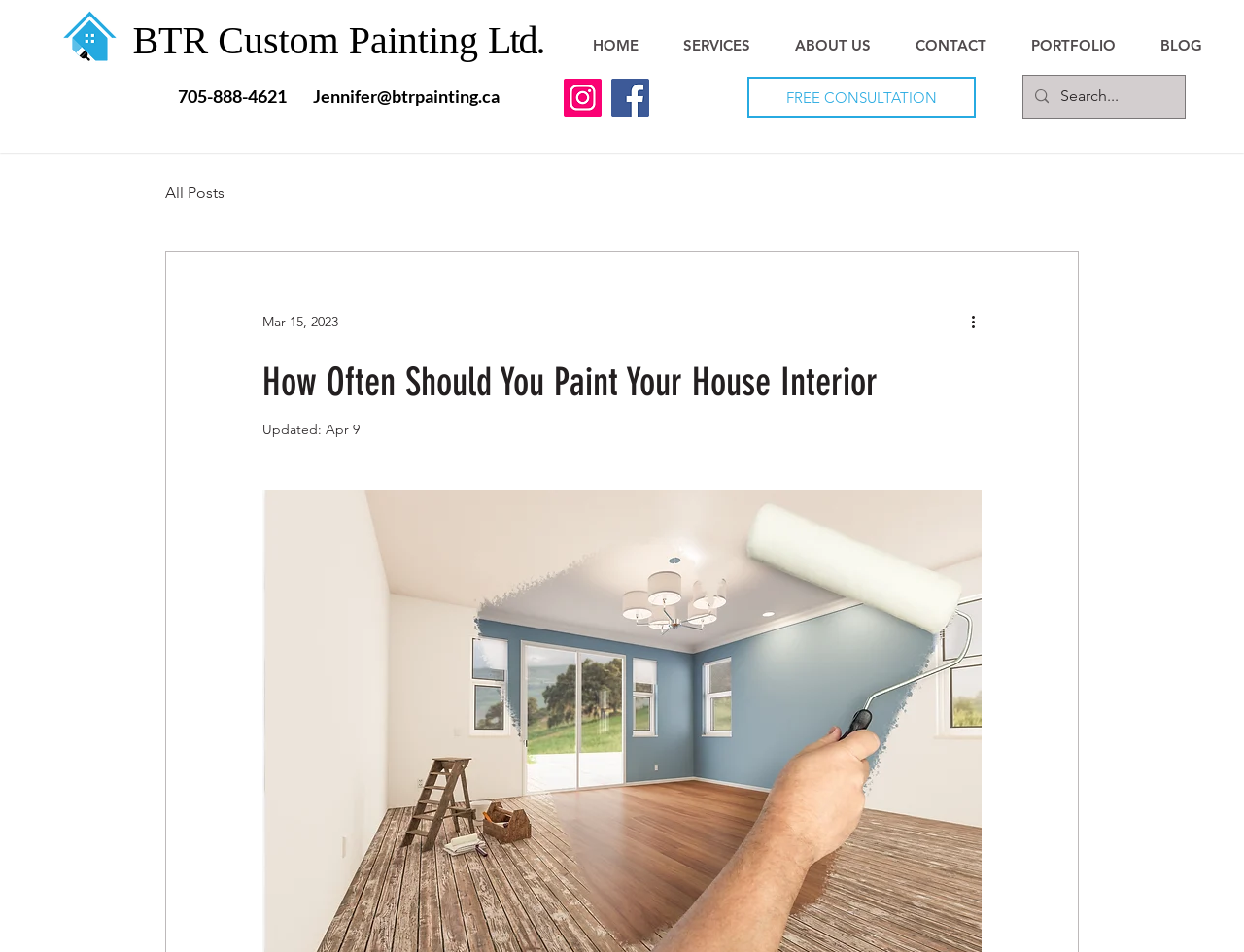Please determine the bounding box coordinates of the area that needs to be clicked to complete this task: 'Read the blog post about painting your house interior'. The coordinates must be four float numbers between 0 and 1, formatted as [left, top, right, bottom].

[0.211, 0.378, 0.789, 0.426]